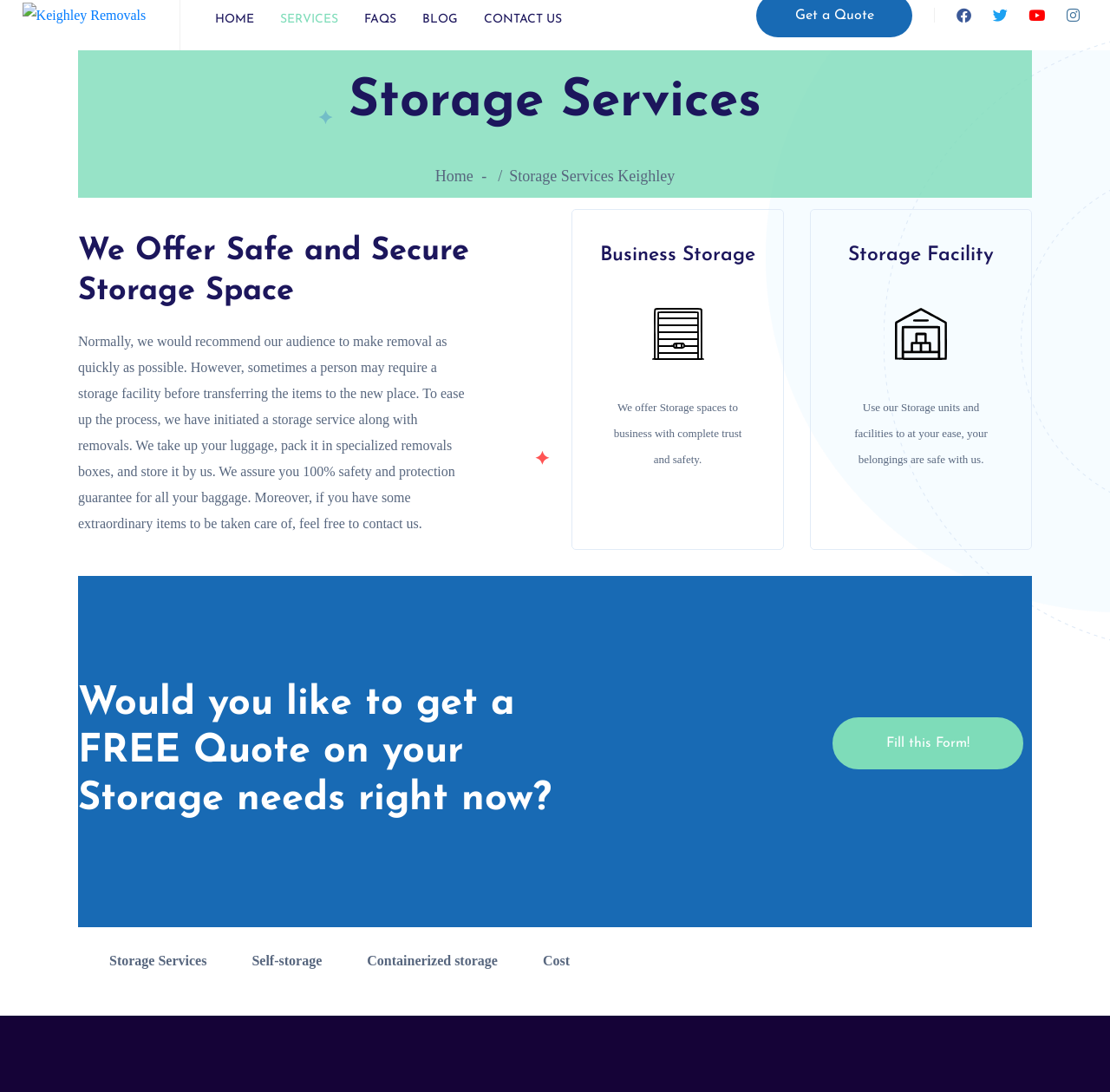How can I get a quote for my storage needs?
Look at the screenshot and respond with a single word or phrase.

Fill this Form!